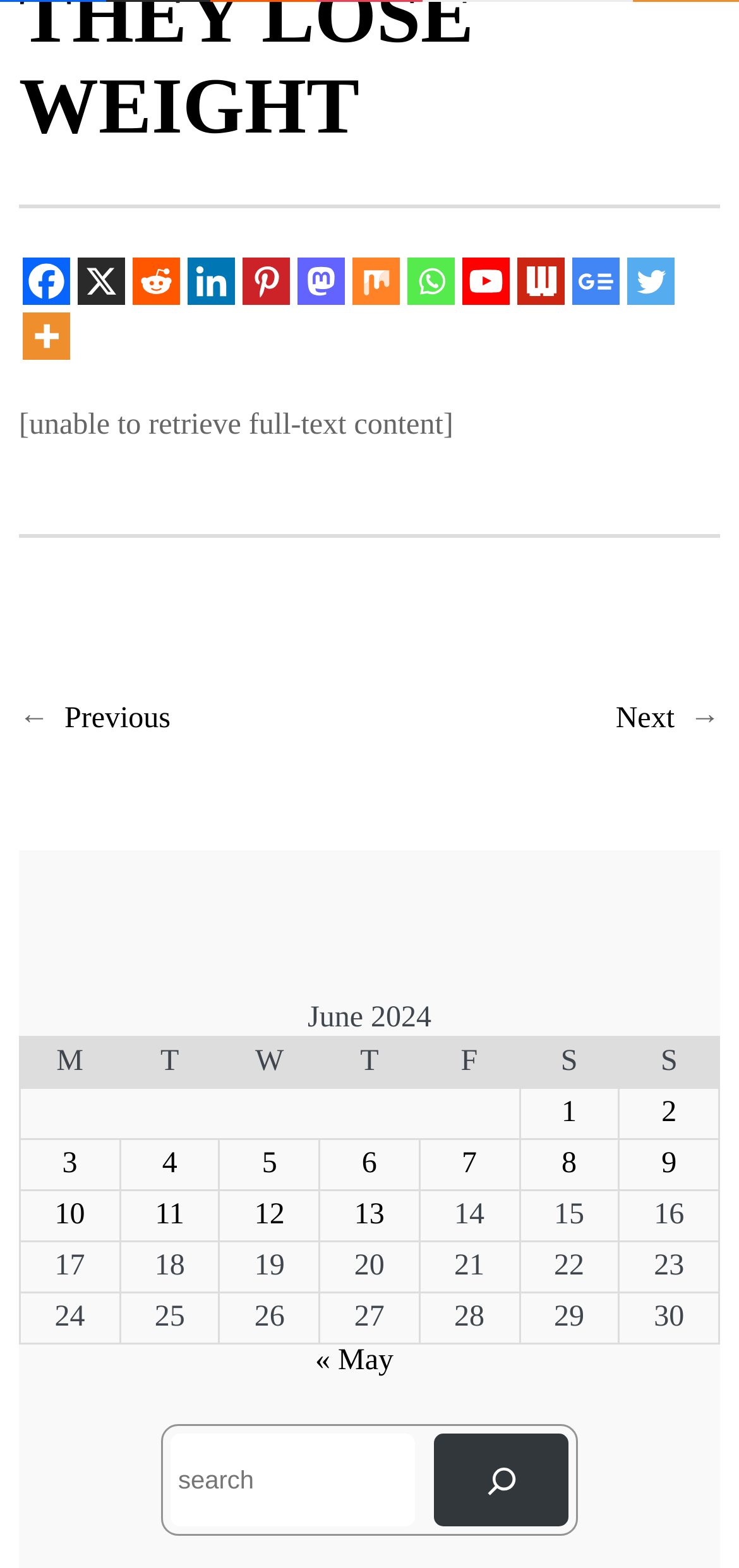Please determine the bounding box coordinates of the element's region to click for the following instruction: "View Sonya's Blog Profile".

None